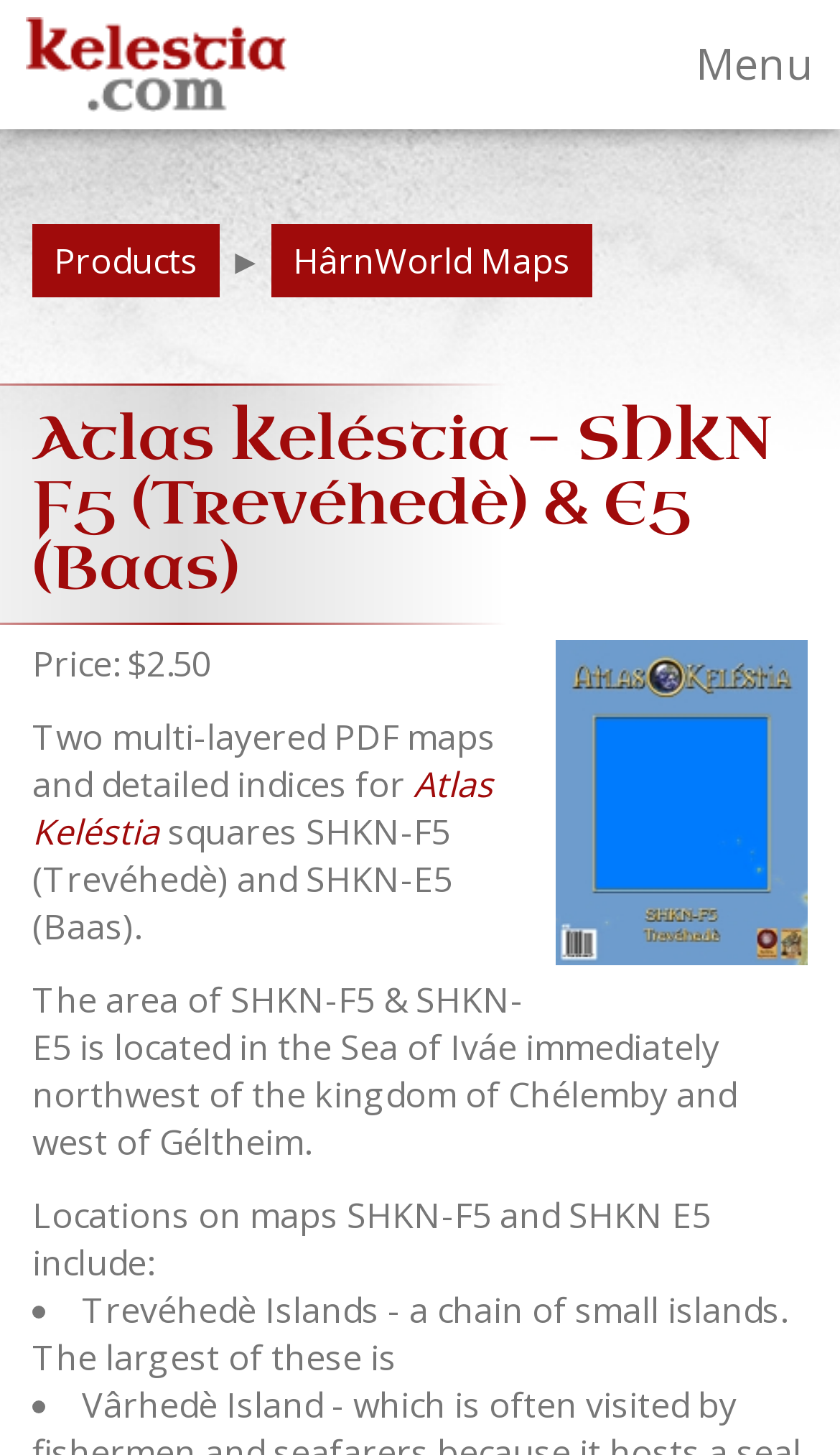Elaborate on the webpage's design and content in a detailed caption.

The webpage is about Atlas Keléstia, a product from Kelestia Productions. At the top left corner, there is a Kelestia Productions logo, which is an image linked to the company's website. To the right of the logo, there is a "Menu" text. Below the logo, there is a navigation menu with links to "Products" and "HârnWorld Maps". 

On the main content area, there is a product description. The product is priced at $2.50, and it includes two multi-layered PDF maps and detailed indices for squares SHKN-F5 (Trevéhedè) and SHKN-E5 (Baas). The area of SHKN-F5 & SHKN-E5 is located in the Sea of Iváe, northwest of the kingdom of Chélemby and west of Géltheim. 

Below the product description, there is a list of locations on the maps SHKN-F5 and SHKN E5, including the Trevéhedè Islands, a chain of small islands.